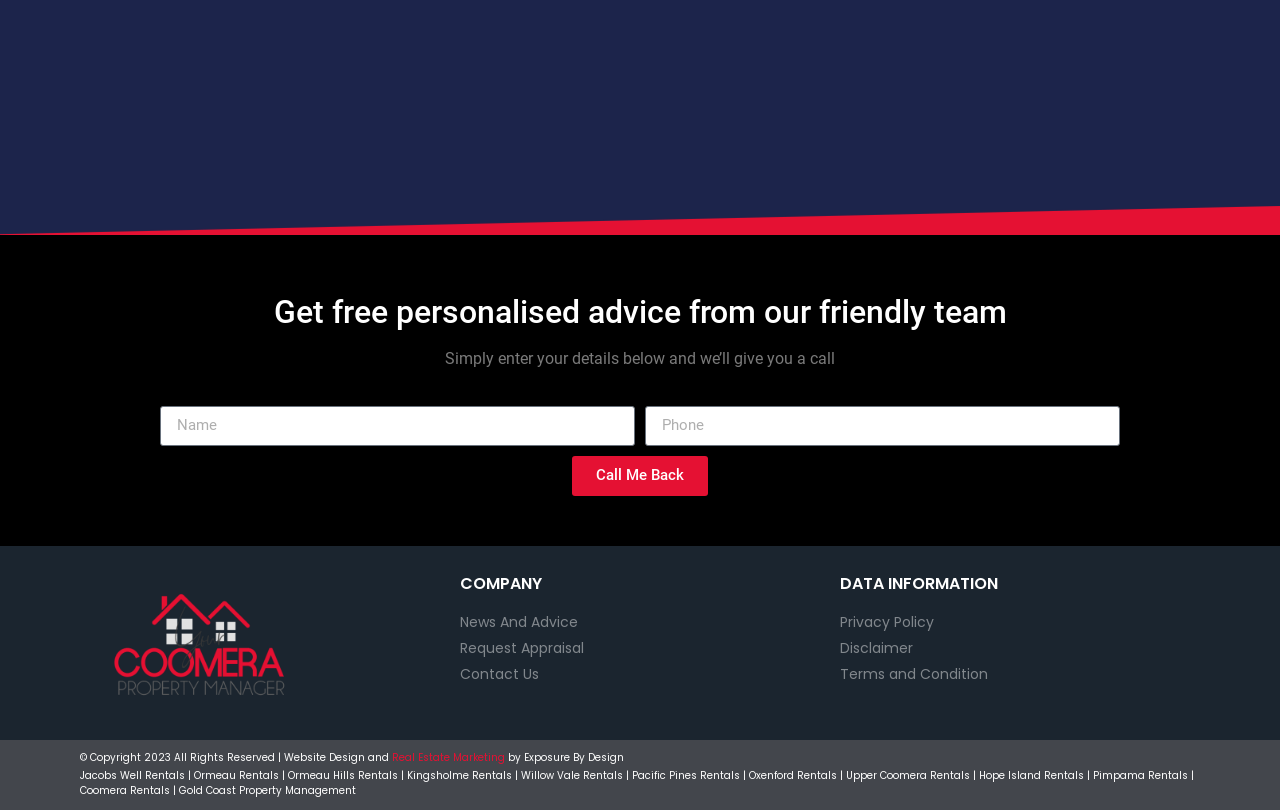Please identify the bounding box coordinates of where to click in order to follow the instruction: "Click the Gold Coast Property Management link".

[0.14, 0.966, 0.278, 0.985]